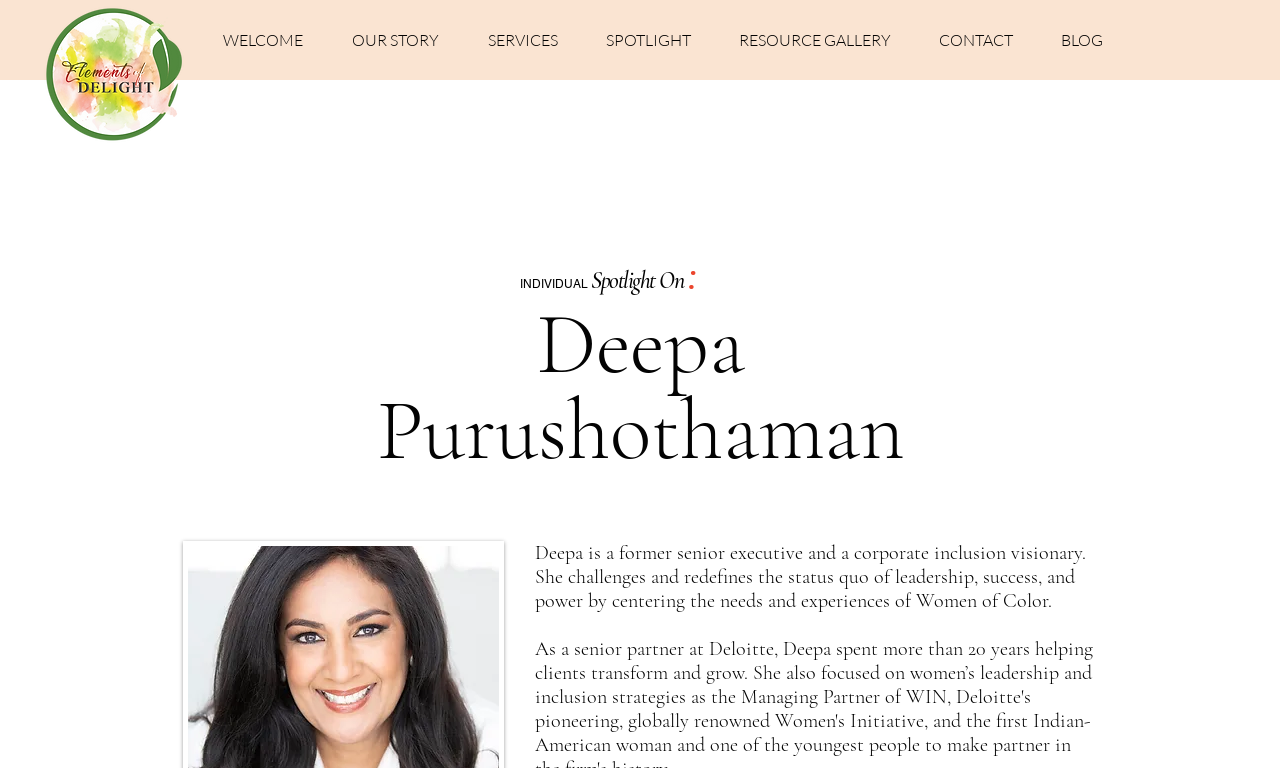Please respond in a single word or phrase: 
What is the focus of Deepa's work?

Women of Color